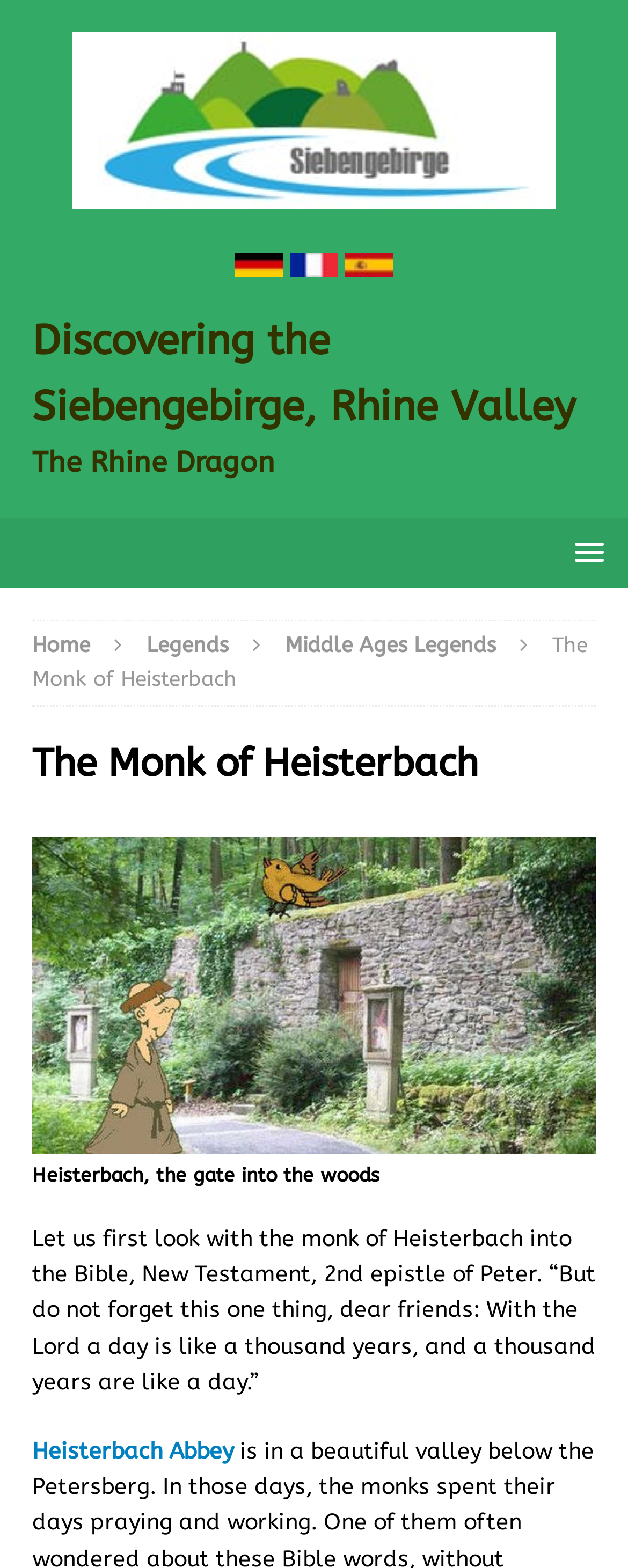Give a detailed account of the webpage, highlighting key information.

The webpage is about the Monk of Heisterbach, featuring a legend from the Siebengebirge region. At the top left, there is a logo image with a link. Below the logo, there is a horizontal navigation menu with four links: "Home", "Legends", "Middle Ages Legends", and a dropdown menu.

The main content area is divided into two sections. On the left, there is a heading "The Monk of Heisterbach" followed by a figure with an image of Heisterbach, Siebengebirge, and a gate into the woods. Below the image, there is a caption "Heisterbach, the gate into the woods". 

On the right side of the main content area, there is a block of text that discusses the Monk of Heisterbach's reflection on a Bible verse from the New Testament, 2nd epistle of Peter, which states "With the Lord a day is like a thousand years, and a thousand years are like a day." There is also a link to "Heisterbach Abbey" at the bottom of this text block.

At the top right, there is a complementary section with three links, and above the main content area, there is a static text "Discovering the Siebengebirge, Rhine Valley" and another static text "The Rhine Dragon".